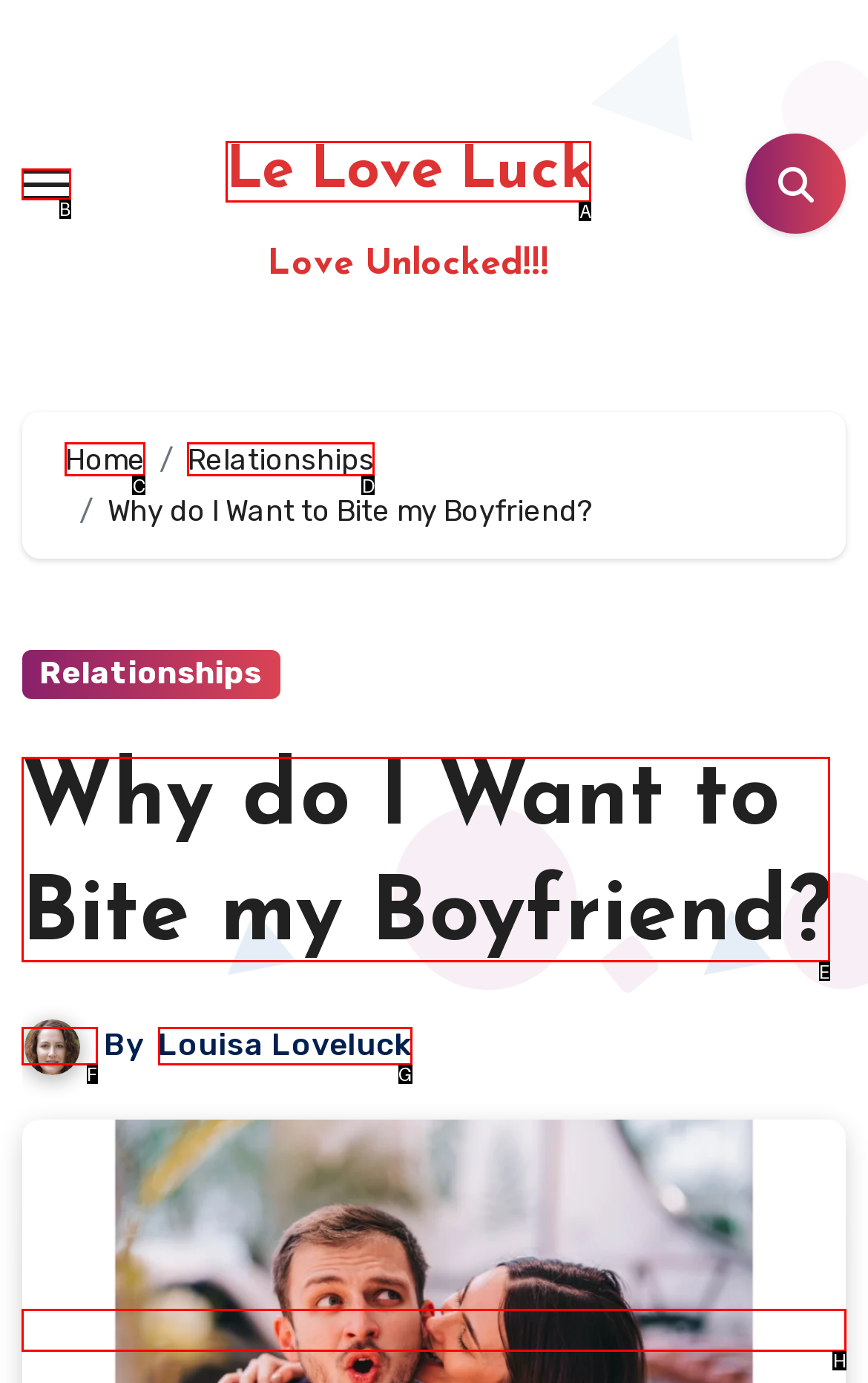Which option should I select to accomplish the task: Click on Train Ballina To Dublin Airport link? Respond with the corresponding letter from the given choices.

None